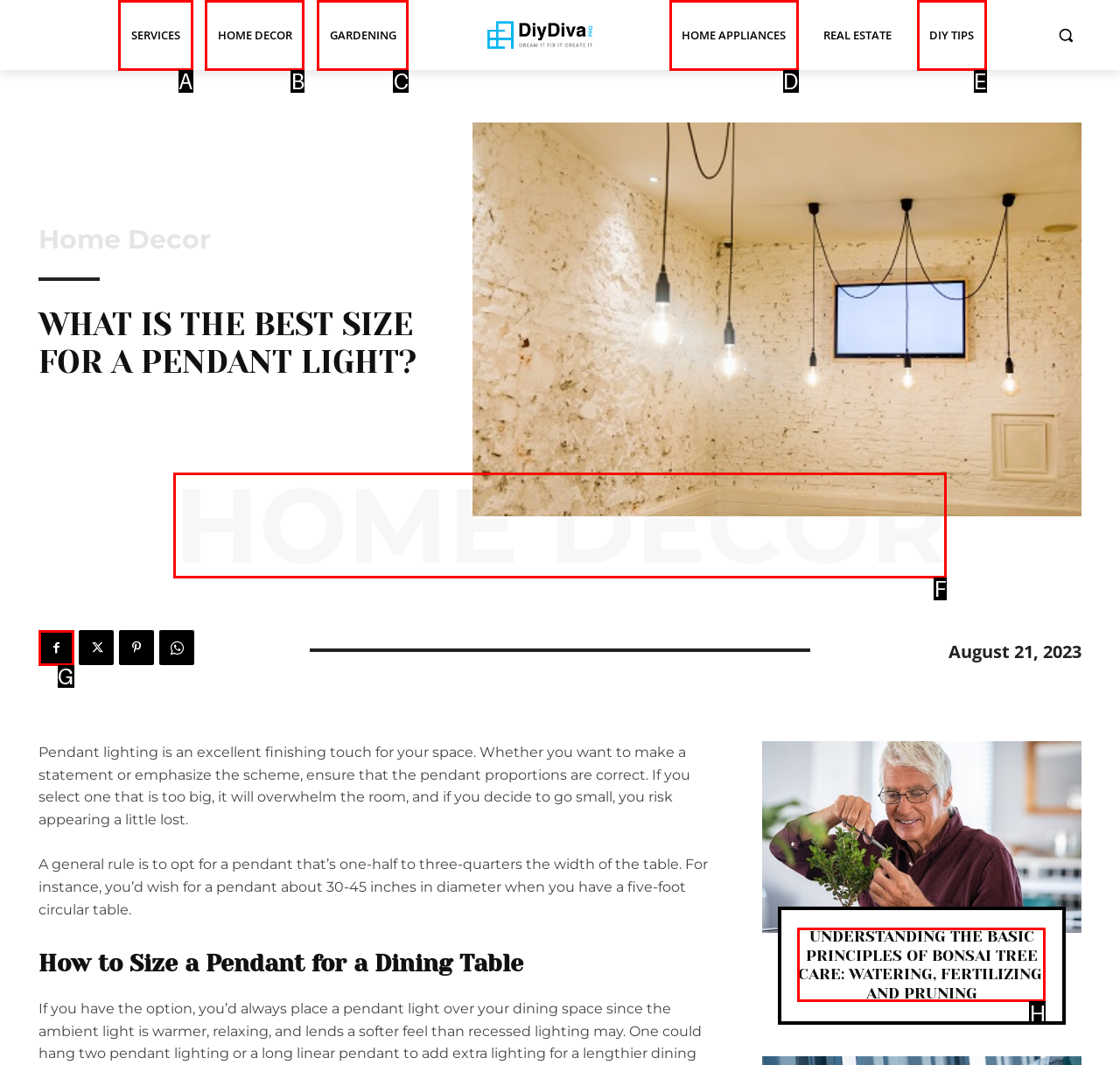Determine the correct UI element to click for this instruction: Click on the SERVICES link. Respond with the letter of the chosen element.

A